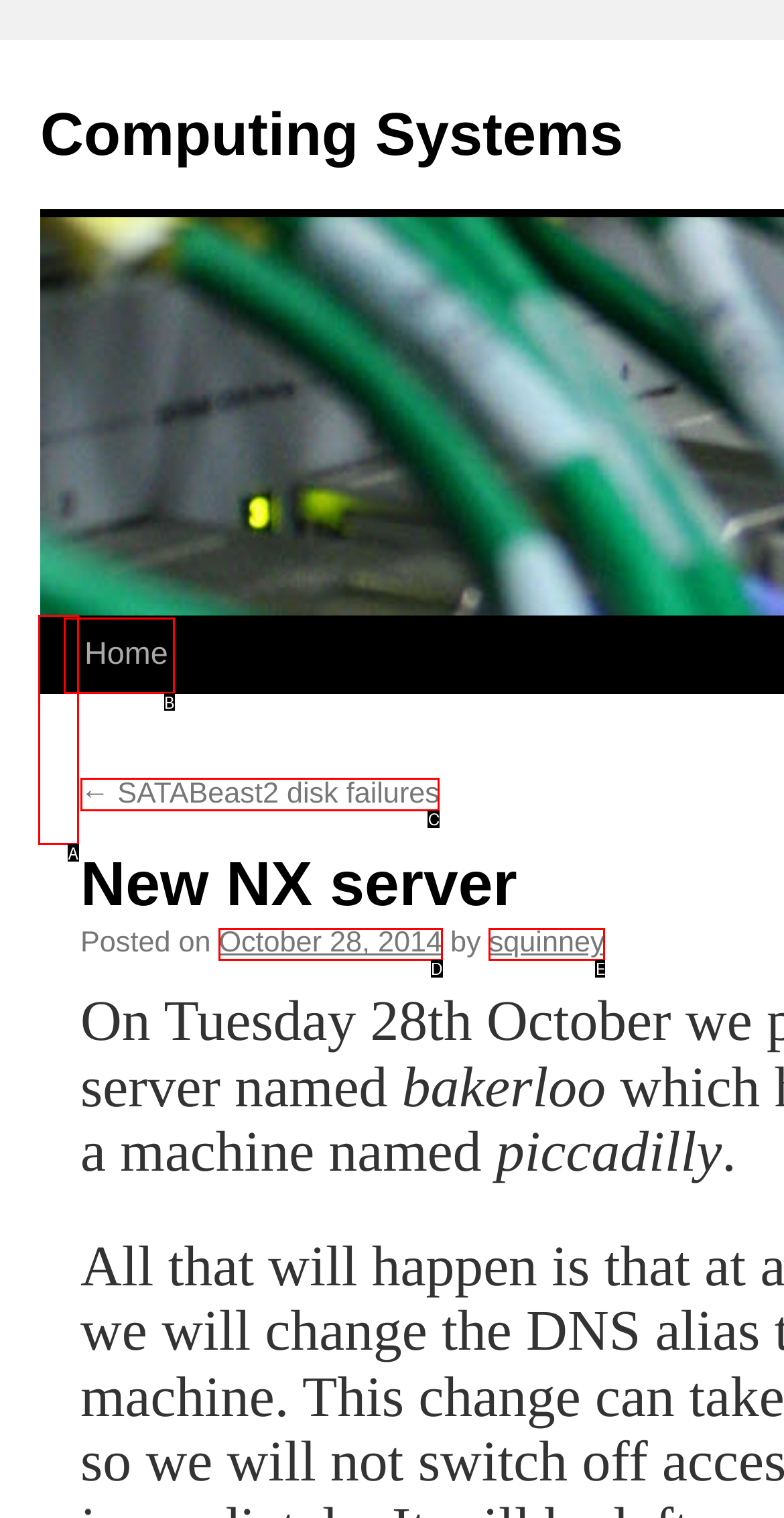Identify the HTML element that corresponds to the description: ← SATABeast2 disk failures Provide the letter of the matching option directly from the choices.

C